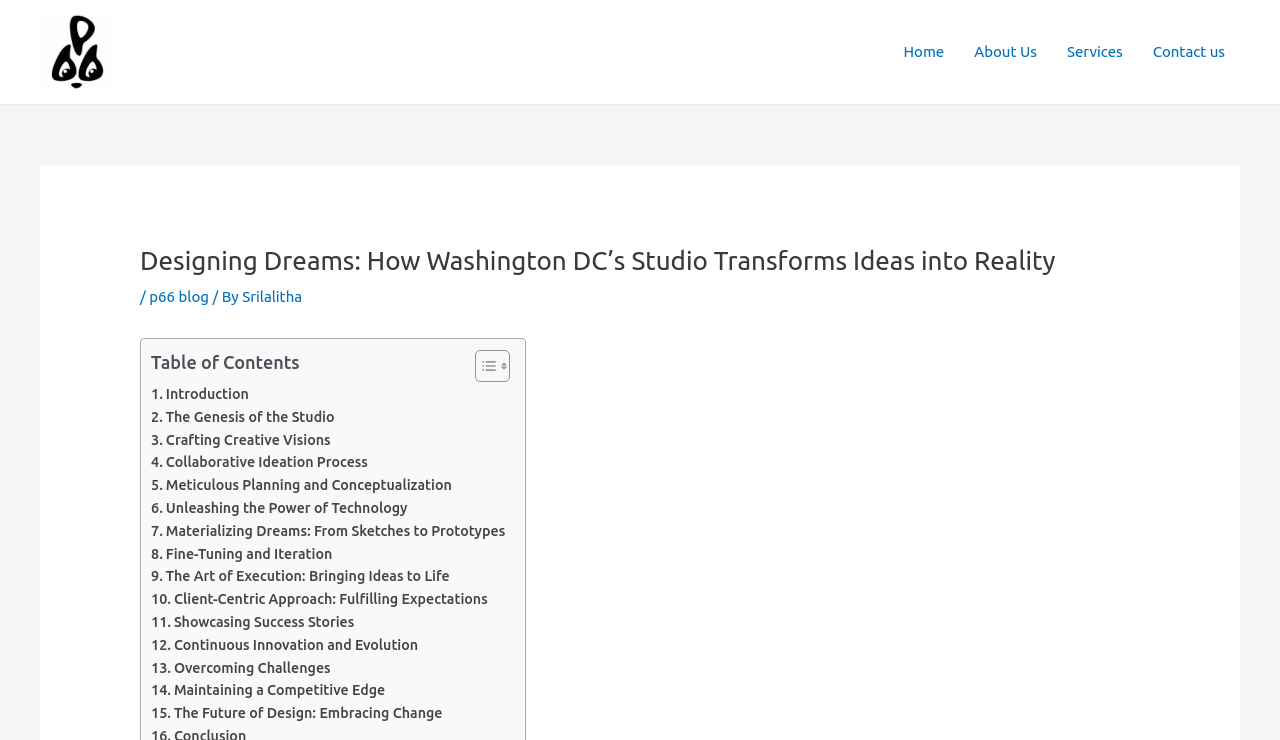Find the bounding box coordinates for the area you need to click to carry out the instruction: "Toggle the table of contents". The coordinates should be four float numbers between 0 and 1, indicated as [left, top, right, bottom].

[0.36, 0.472, 0.395, 0.518]